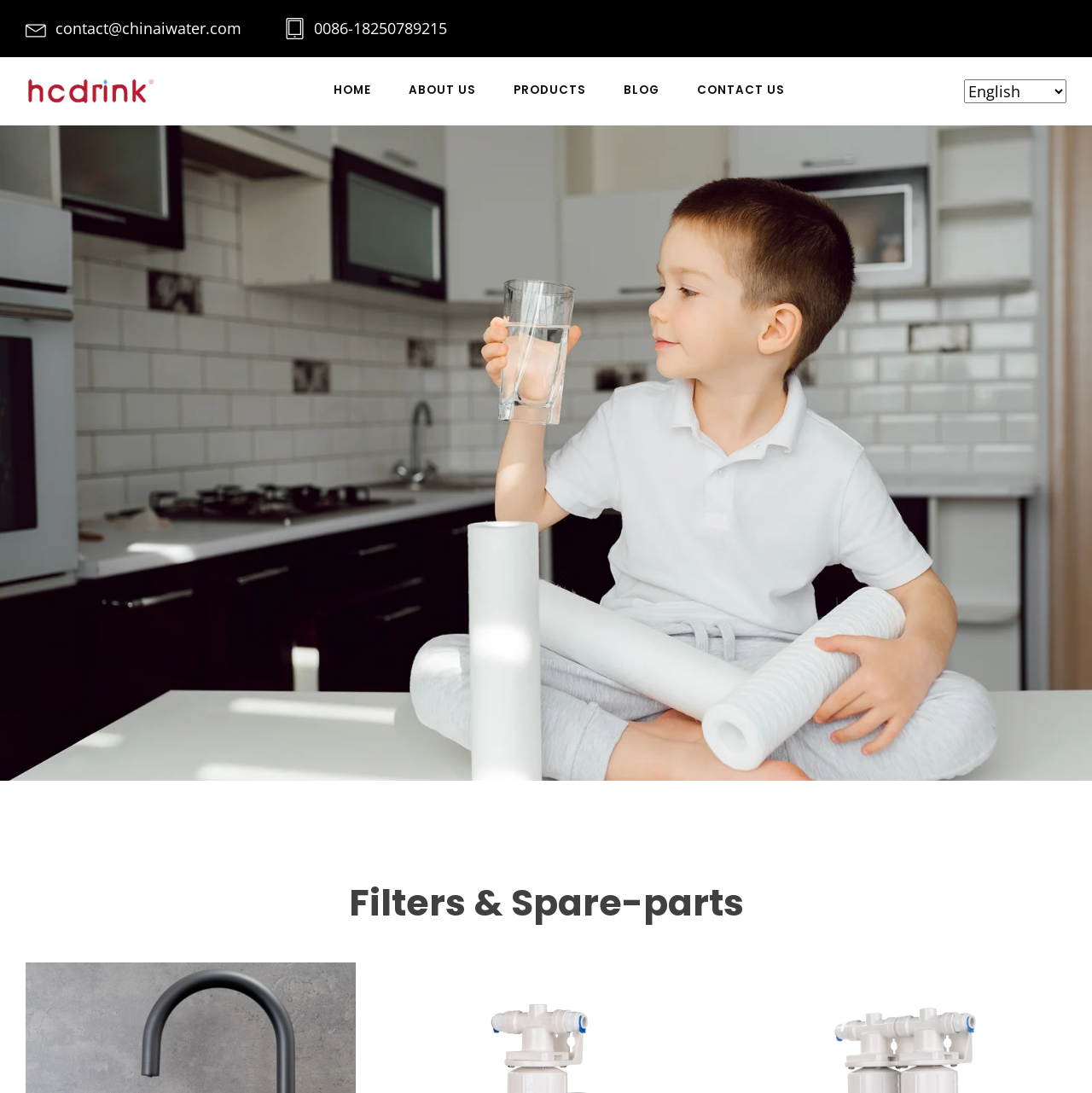Use the information in the screenshot to answer the question comprehensively: How many navigation links are there?

I counted the number of navigation links by looking at the horizontal menu bar, where I saw links labeled 'HOME', 'ABOUT US', 'PRODUCTS', 'BLOG', and 'CONTACT US'. There are 5 links in total.